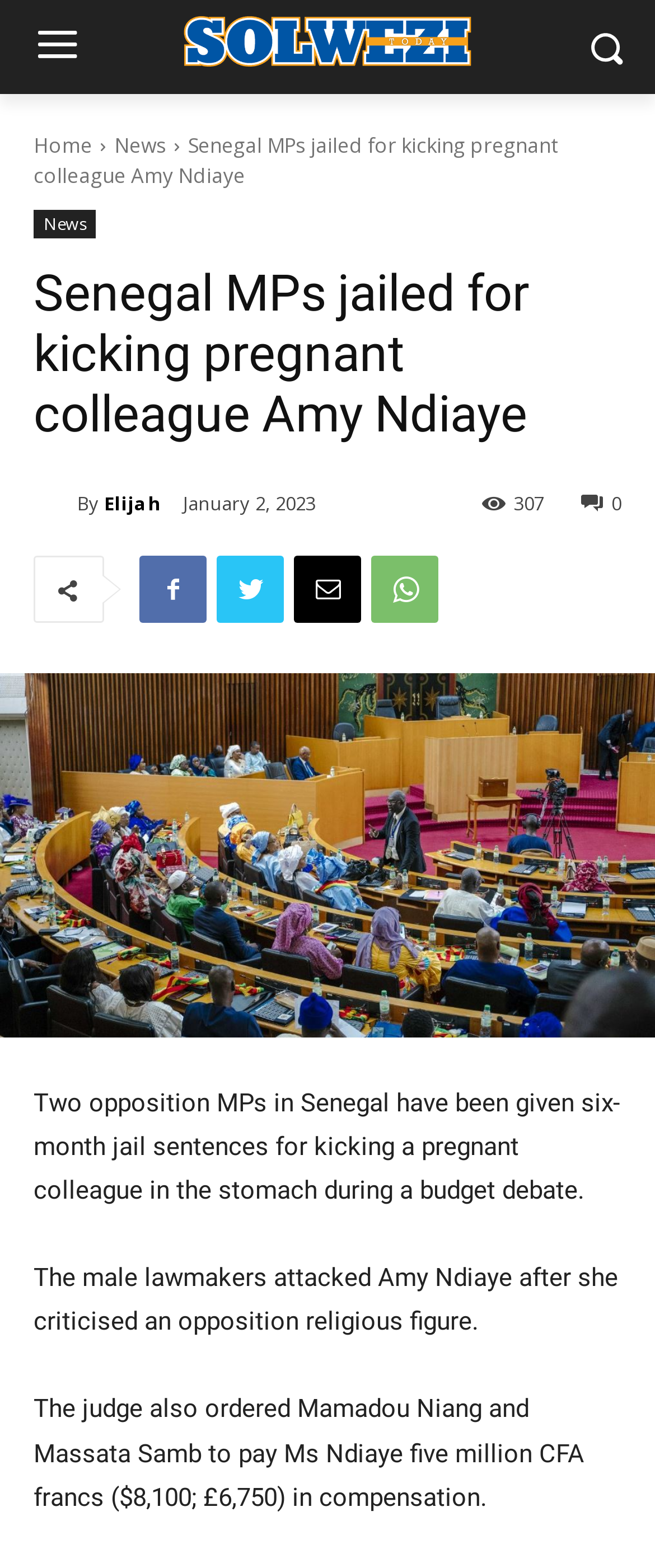How many months are the two opposition MPs jailed for?
Provide a detailed answer to the question using information from the image.

The answer can be found in the StaticText element with the text 'Two opposition MPs in Senegal have been given six-month jail sentences for kicking a pregnant colleague in the stomach during a budget debate.'